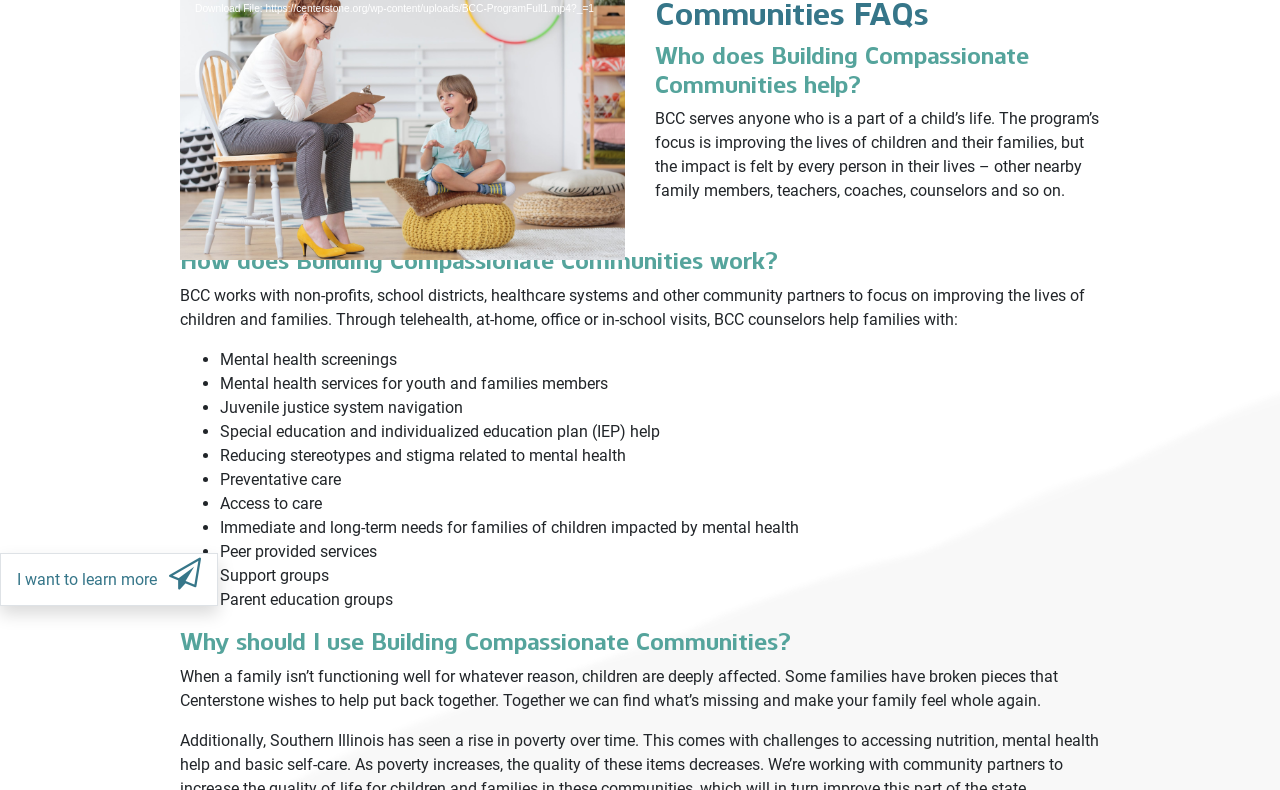Given the description: "I want to learn more", determine the bounding box coordinates of the UI element. The coordinates should be formatted as four float numbers between 0 and 1, [left, top, right, bottom].

[0.013, 0.722, 0.123, 0.746]